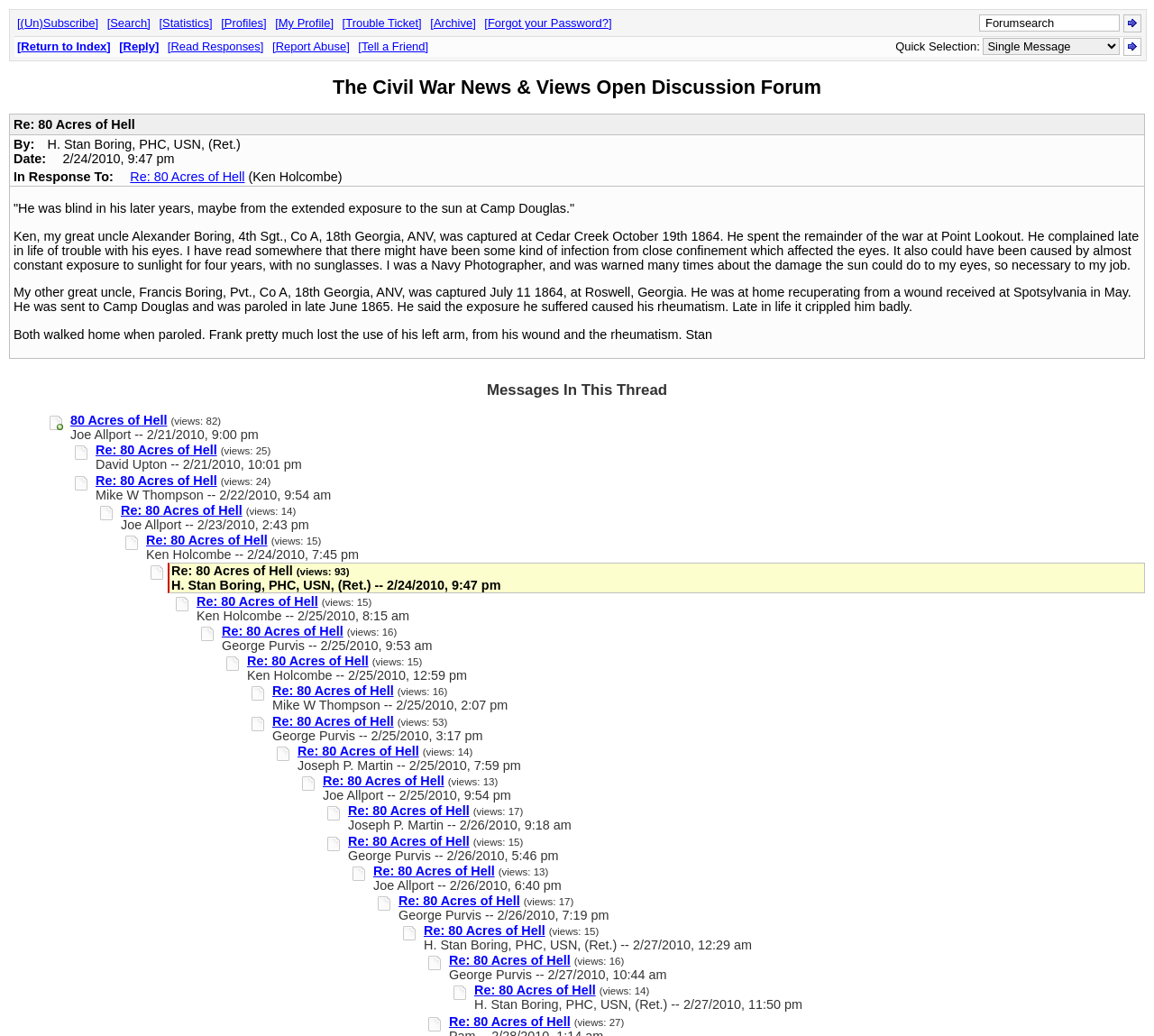Explain the features and main sections of the webpage comprehensively.

This webpage is a forum discussion thread titled "Re: 80 Acres of Hell" within the "The Civil War News & Views Open Discussion Forum". At the top, there is a search bar and several links to navigate the forum, including "Forum Search", "Statistics", "Profiles", and "Archive". 

Below the navigation links, there is a heading that displays the title of the thread, followed by the author's name and the date of the post. The main content of the webpage is a series of posts and responses from different users, each with their own username, date, and time of posting. 

The first post is from H. Stan Boring, PHC, USN, (Ret.) and discusses his great uncle Alexander Boring, a 4th Sergeant in the 18th Georgia, ANV, who was captured at Cedar Creek and spent the remainder of the war at Point Lookout. The post also mentions another great uncle, Francis Boring, who was captured at Roswell, Georgia, and was sent to Camp Douglas.

The subsequent posts are responses to the initial post, with users sharing their own experiences and insights related to the topic. Each post has a link to reply to the specific message, and some posts have a "views" counter indicating the number of times the post has been viewed.

The webpage has a total of 17 posts, with the most recent post at the bottom of the page. The layout is organized in a hierarchical structure, with each post indented below the one it is responding to, making it easy to follow the conversation thread.